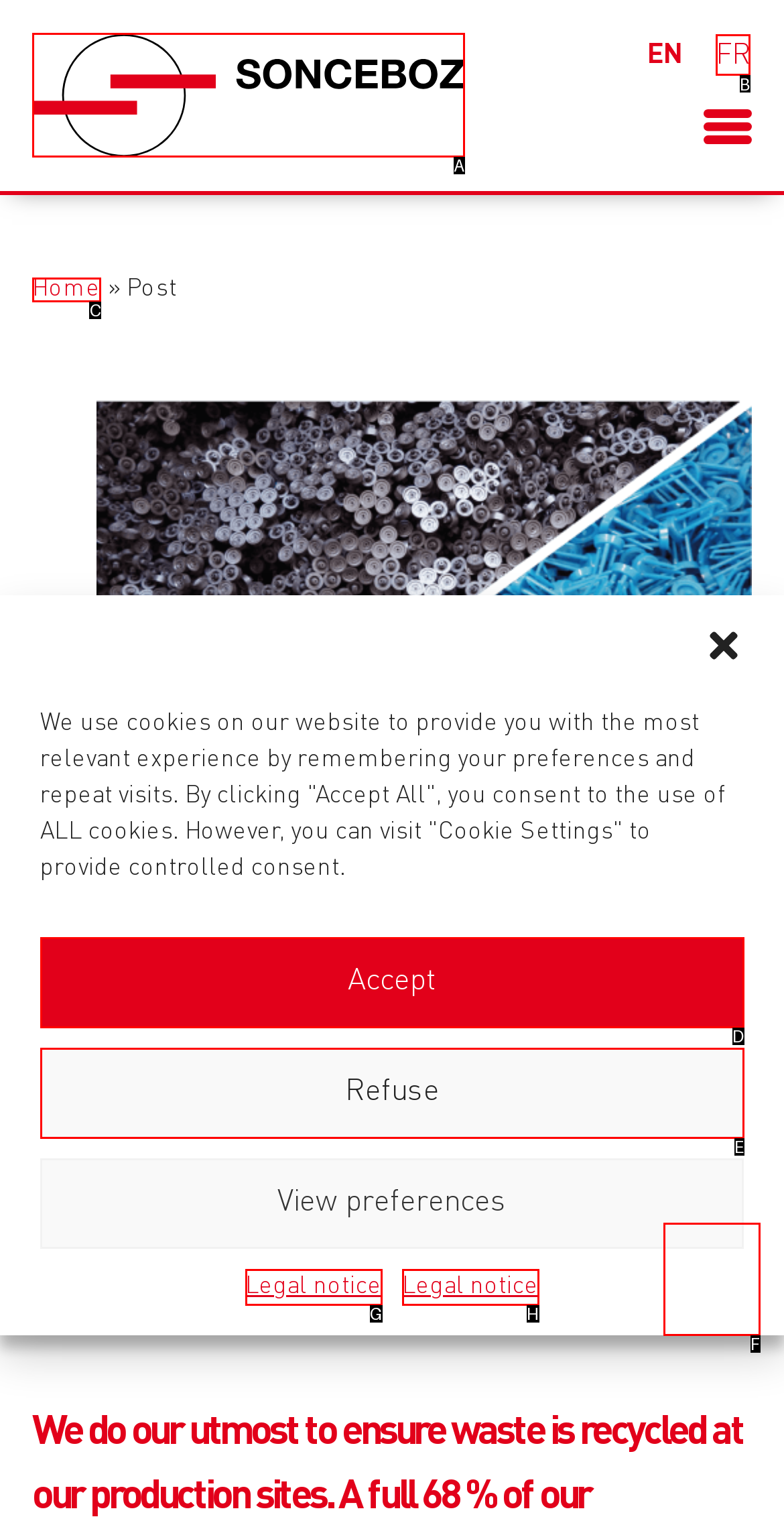Using the element description: parent_node: EN, select the HTML element that matches best. Answer with the letter of your choice.

F